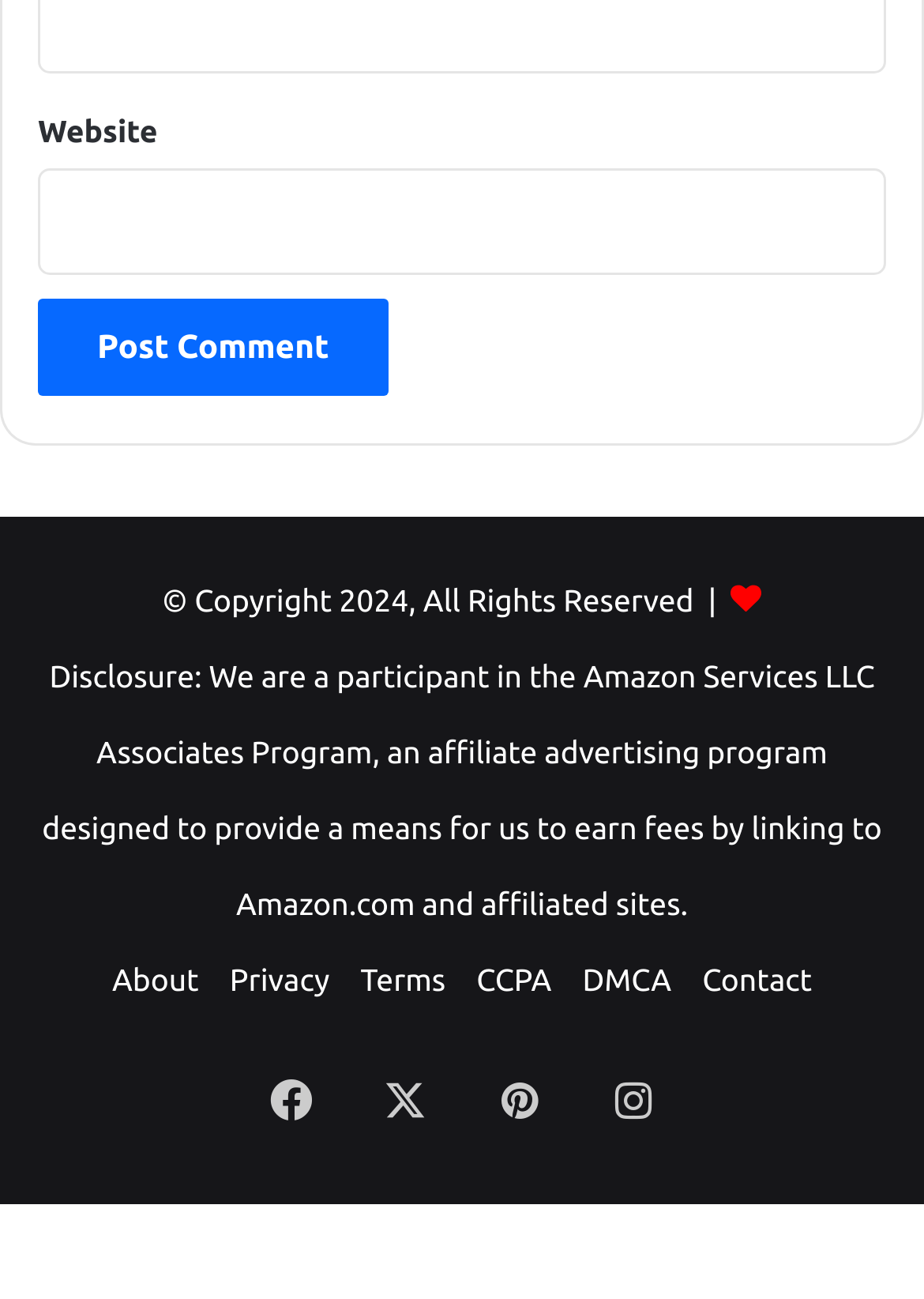Bounding box coordinates are to be given in the format (top-left x, top-left y, bottom-right x, bottom-right y). All values must be floating point numbers between 0 and 1. Provide the bounding box coordinate for the UI element described as: X

[0.377, 0.804, 0.5, 0.891]